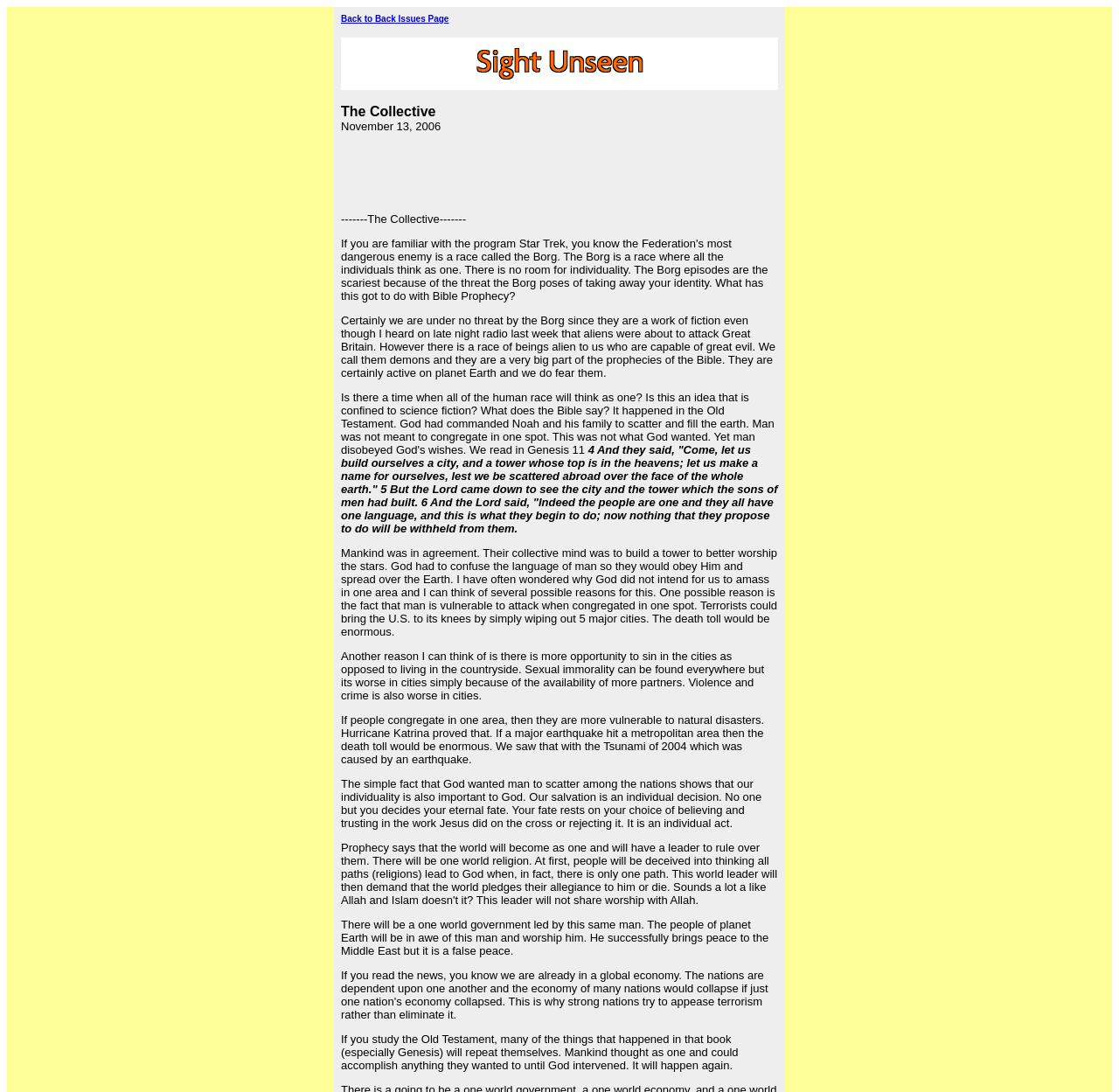What is the predicted outcome of the one world government?
Please provide a comprehensive answer based on the information in the image.

According to the text, the one world government led by a single man will bring a false peace to the Middle East. This is implied to be a negative outcome, and the author is warning against it.